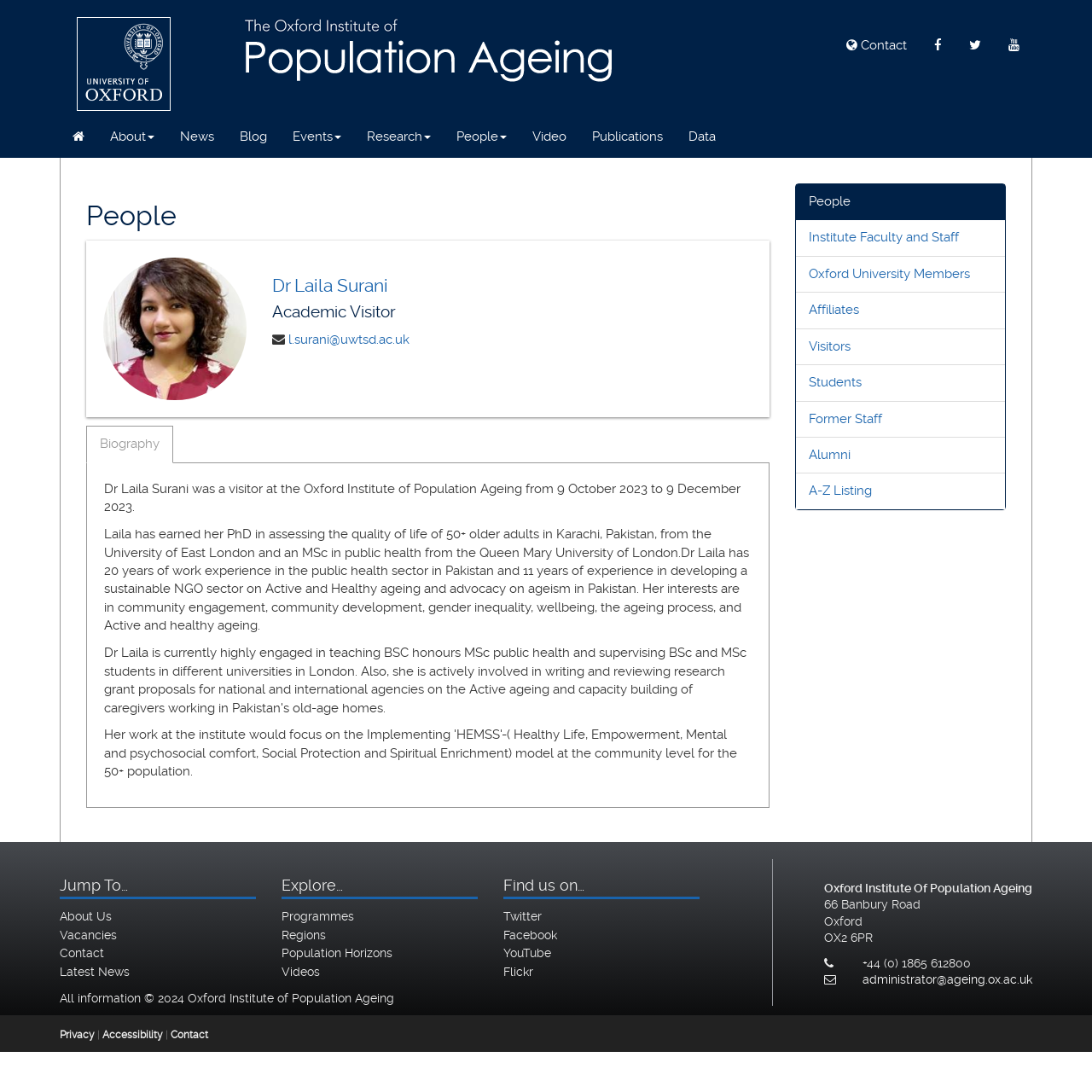Provide a short answer to the following question with just one word or phrase: What is the email address of Dr Laila Surani?

l.surani@uwtsd.ac.uk